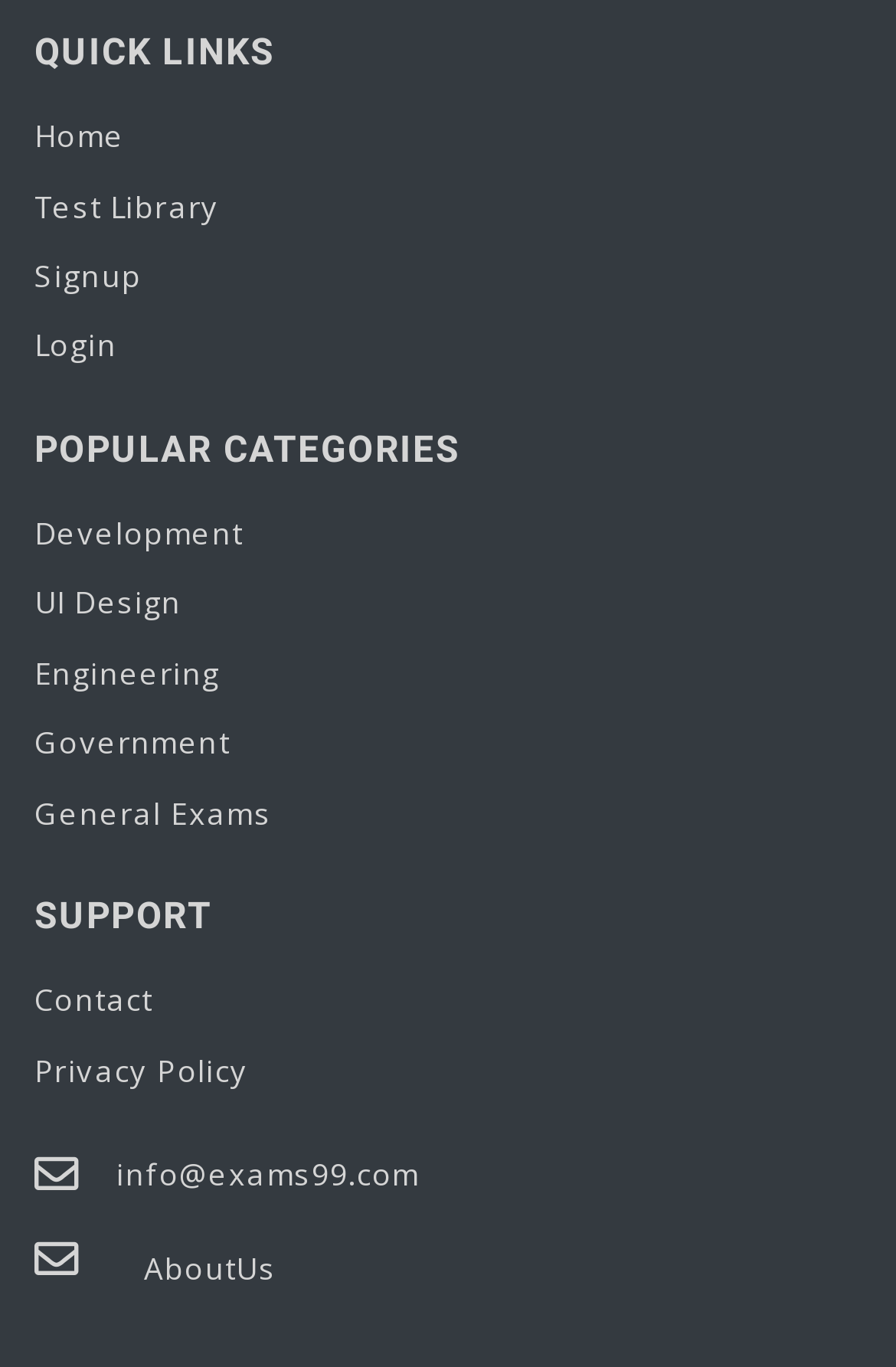Using the provided element description: "AboutUs", determine the bounding box coordinates of the corresponding UI element in the screenshot.

[0.13, 0.904, 0.34, 0.952]